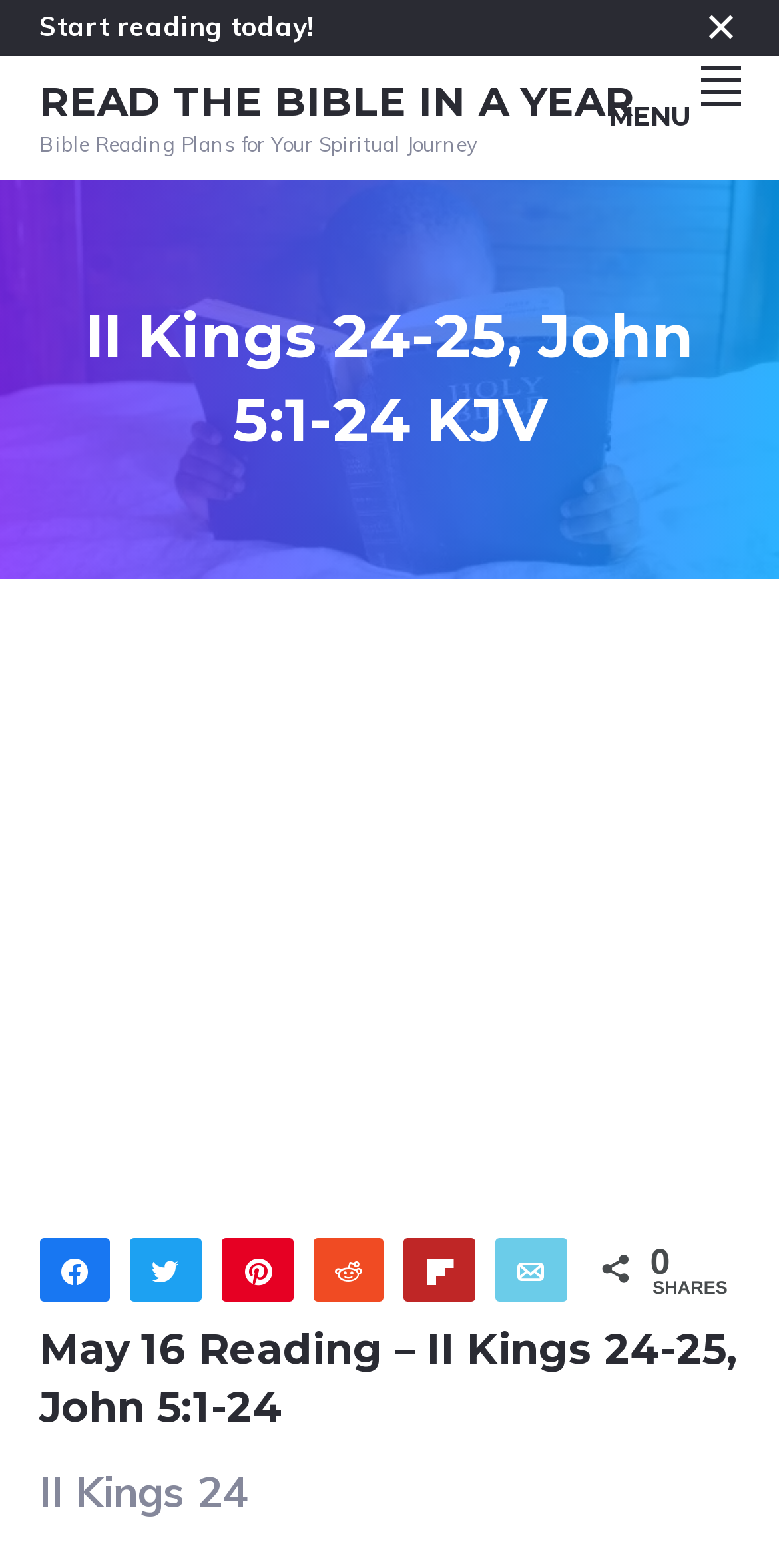Generate a comprehensive caption for the webpage you are viewing.

This webpage appears to be a daily Bible reading plan, with a focus on II Kings 24-25 and John 5:1-24. At the top left of the page, there are four "skip to" links, allowing users to navigate to primary navigation, main content, primary sidebar, or footer. 

Below these links, a prominent call-to-action button reads "Start reading today!" in a relatively large font size. To the right of this button, a "CLOSE" button is positioned. 

Further down, a link to "READ THE BIBLE IN A YEAR" is displayed, accompanied by a brief description of "Bible Reading Plans for Your Spiritual Journey". A "MENU" button is located to the right of these elements.

The main content of the page is headed by "II Kings 24-25, John 5:1-24 KJV", which contains an iframe advertisement below it. The actual reading plan for May 16 is titled "May 16 Reading – II Kings 24-25, John 5:1-24" and is positioned below the advertisement.

At the bottom of the page, there are several social media sharing links, including options to share on Facebook, Twitter, Pinterest, Reddit, Flip, and Email. To the right of these links, a counter displays the number of shares, currently at 0.